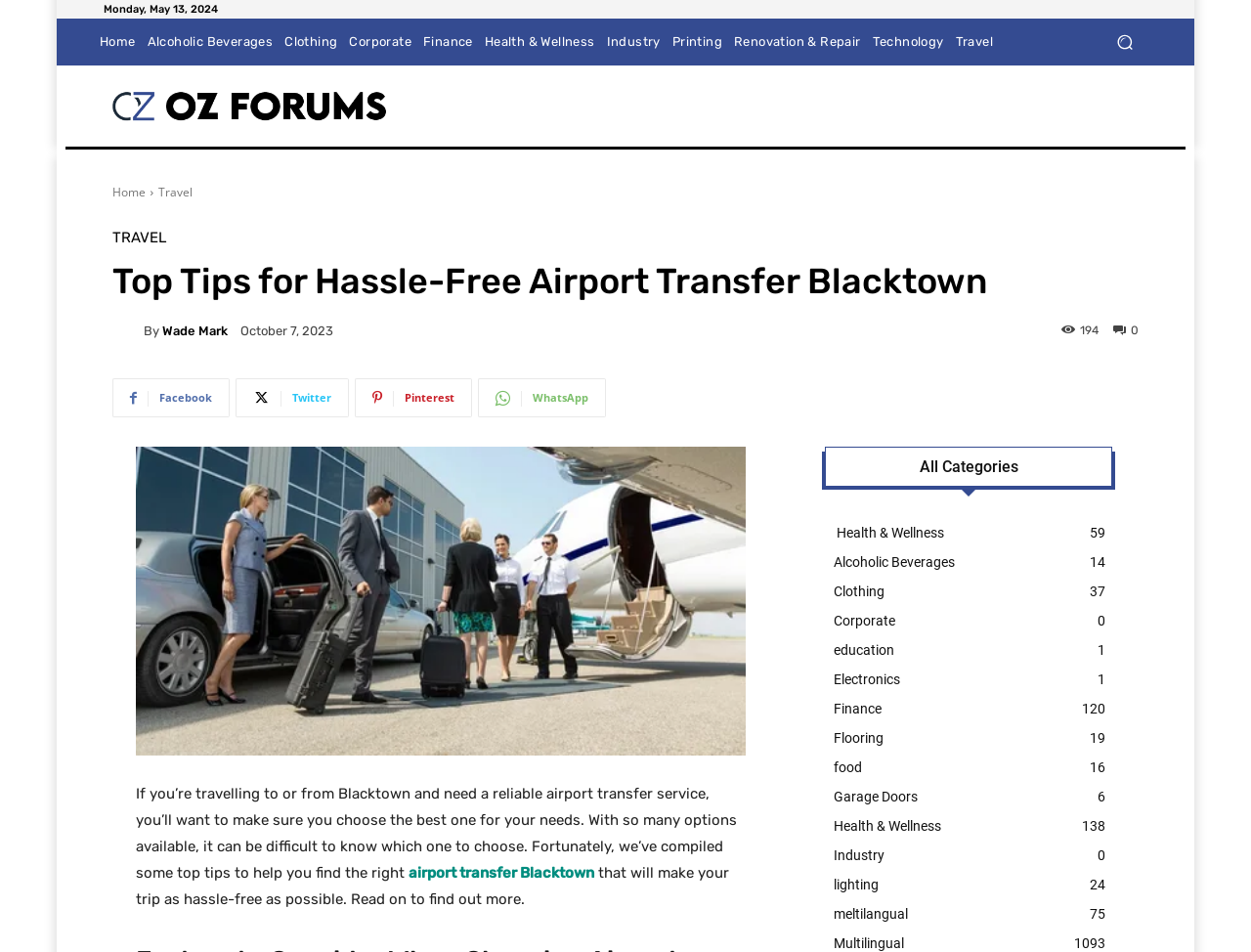Please determine the bounding box coordinates of the element to click in order to execute the following instruction: "Read the article by Wade Mark". The coordinates should be four float numbers between 0 and 1, specified as [left, top, right, bottom].

[0.09, 0.334, 0.115, 0.361]